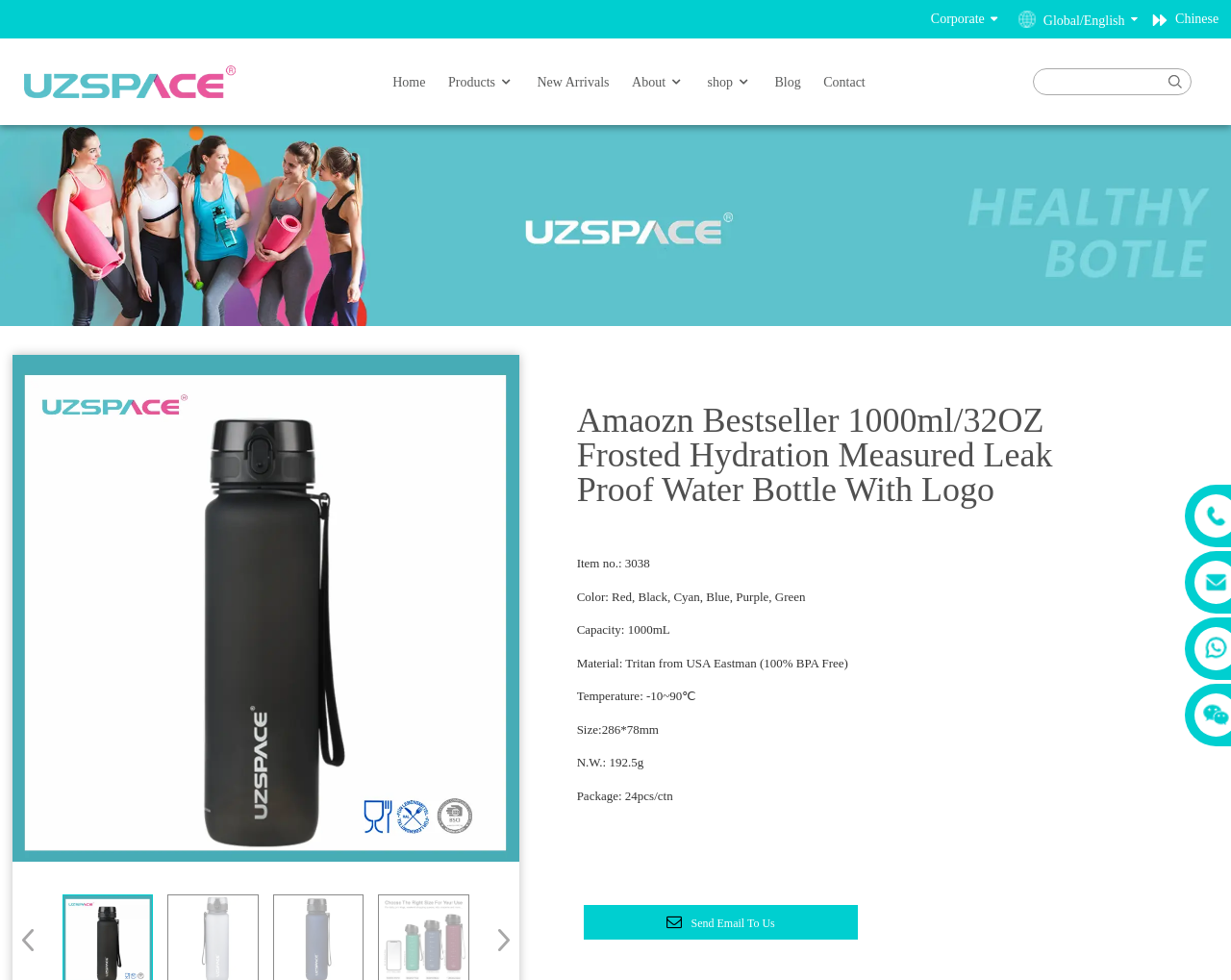Carefully examine the image and provide an in-depth answer to the question: What is the logo of the company?

I found the answer by looking at the top-left corner of the webpage, where the company logo is displayed. The logo is accompanied by the text 'UZSPACE', which answers the question.